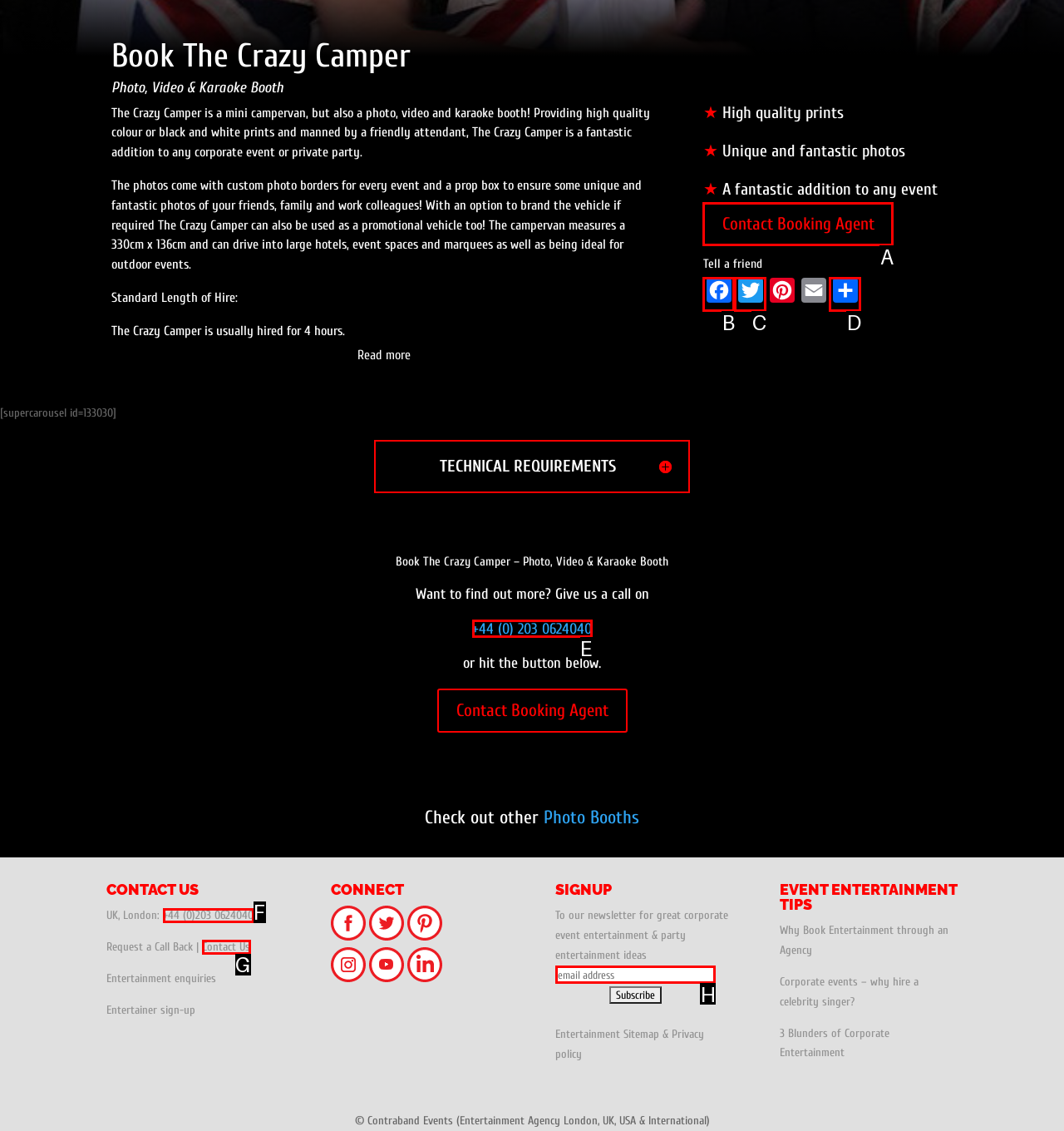Match the HTML element to the description: name="EMAIL" placeholder="email address". Respond with the letter of the correct option directly.

H